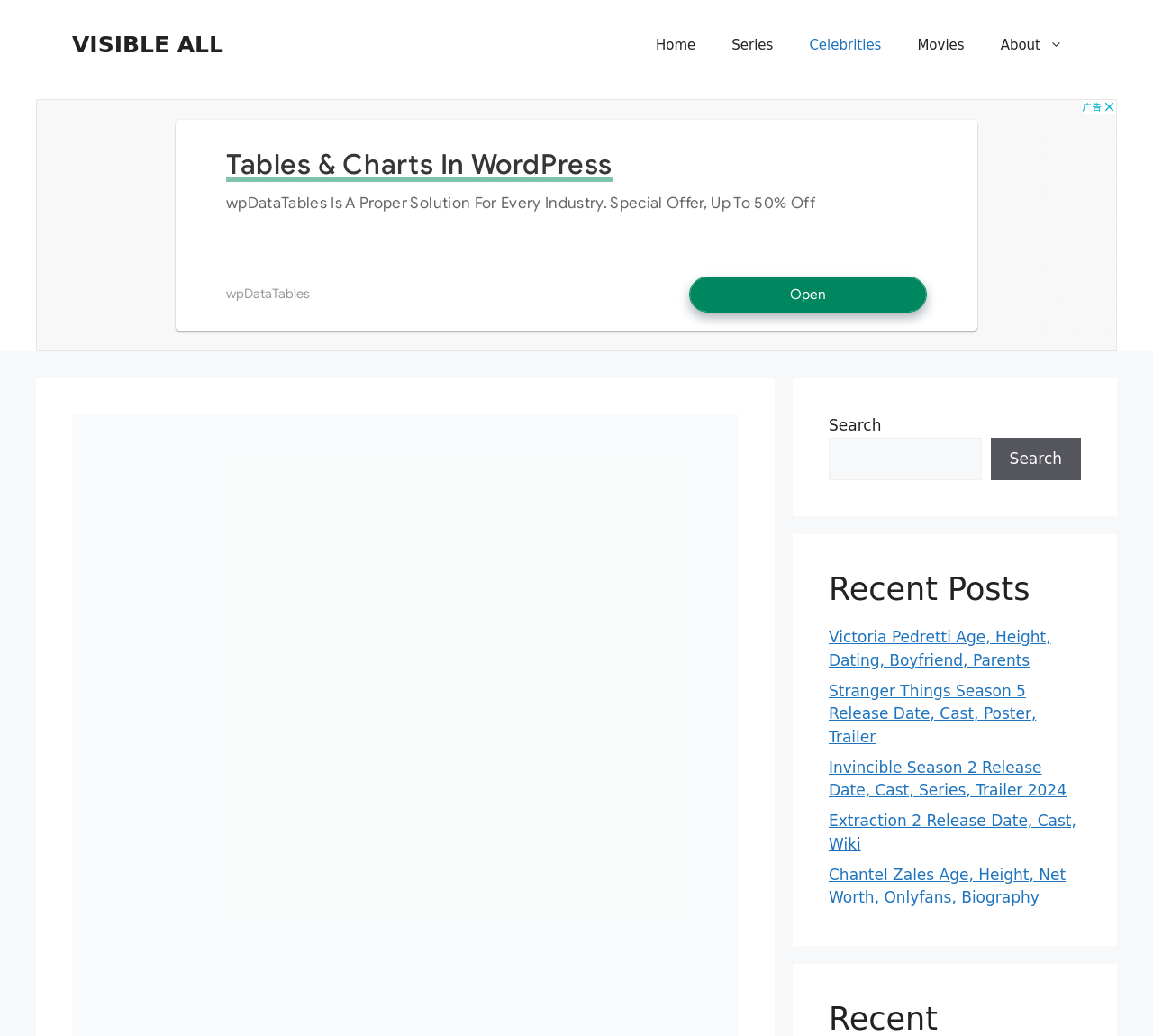Determine the bounding box coordinates of the clickable element to achieve the following action: 'Read about Victoria Pedretti'. Provide the coordinates as four float values between 0 and 1, formatted as [left, top, right, bottom].

[0.719, 0.606, 0.911, 0.646]